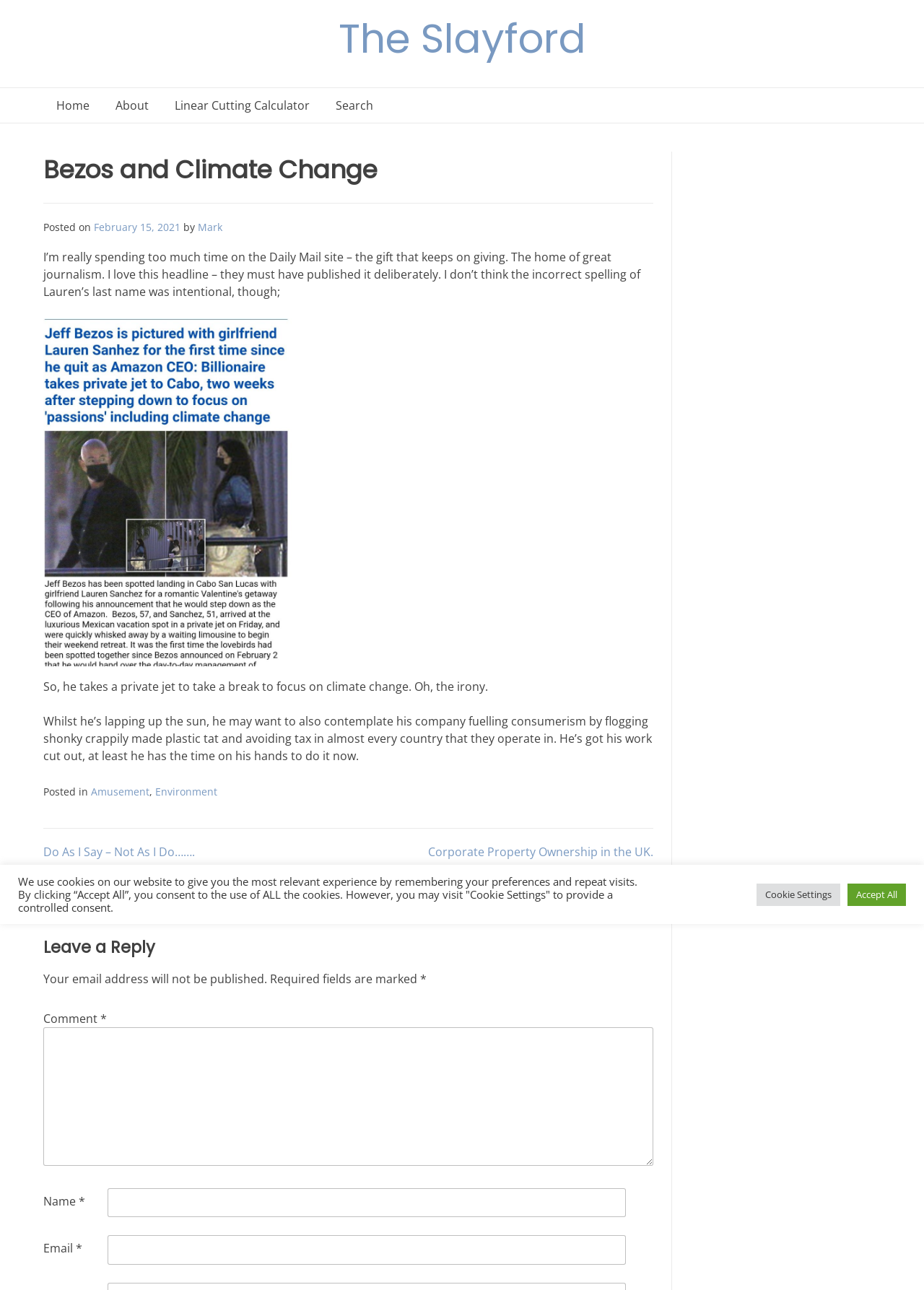Please find the bounding box coordinates of the element that needs to be clicked to perform the following instruction: "Search for something". The bounding box coordinates should be four float numbers between 0 and 1, represented as [left, top, right, bottom].

[0.349, 0.068, 0.418, 0.095]